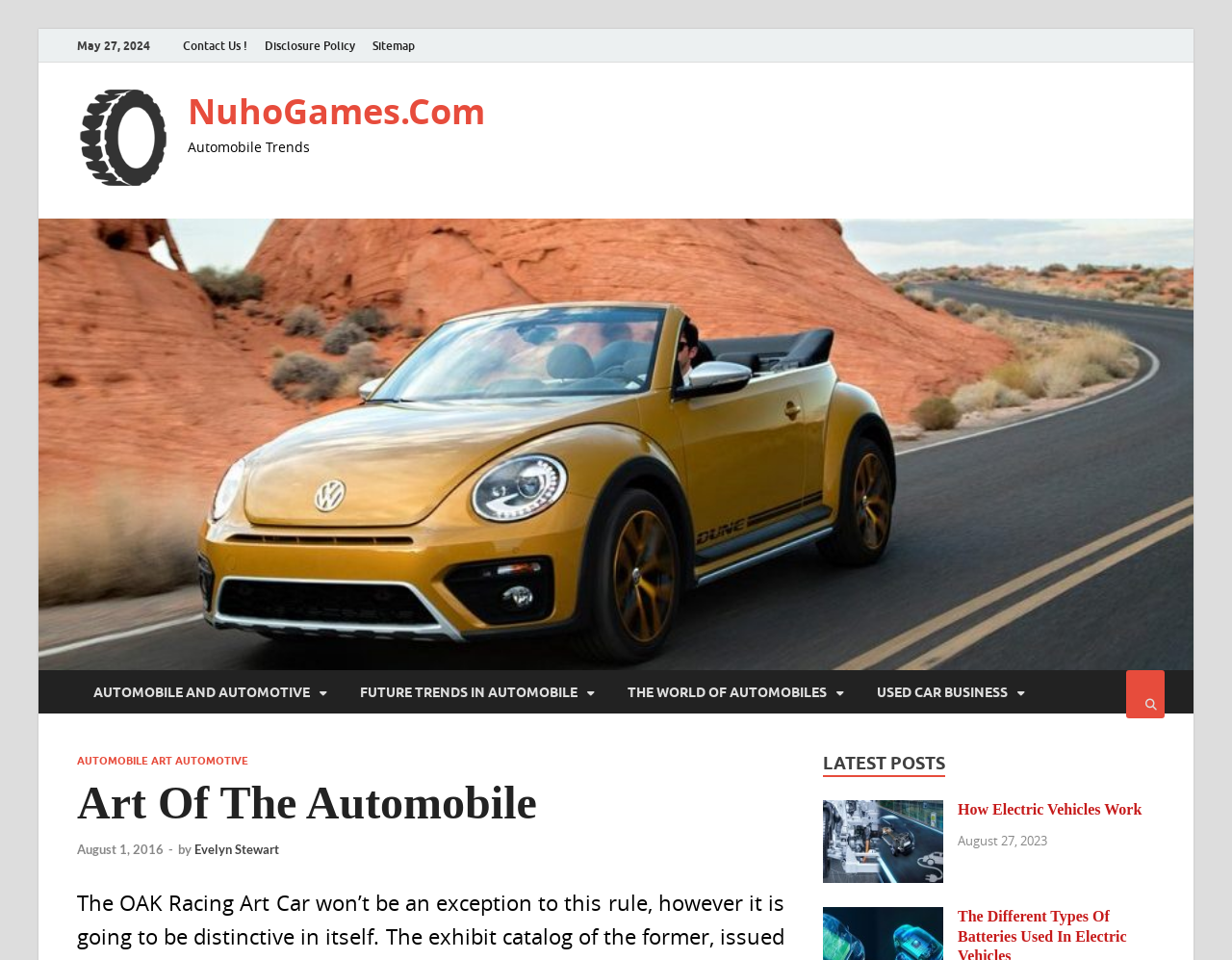How many links are there in the 'LATEST POSTS' section?
Answer with a single word or short phrase according to what you see in the image.

2